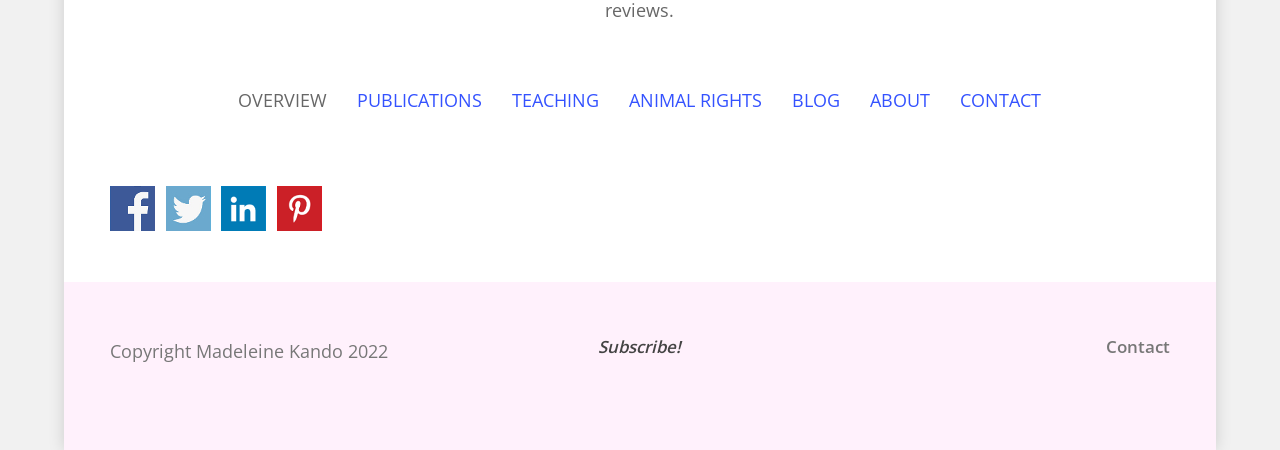Refer to the element description Gateway and identify the corresponding bounding box in the screenshot. Format the coordinates as (top-left x, top-left y, bottom-right x, bottom-right y) with values in the range of 0 to 1.

None